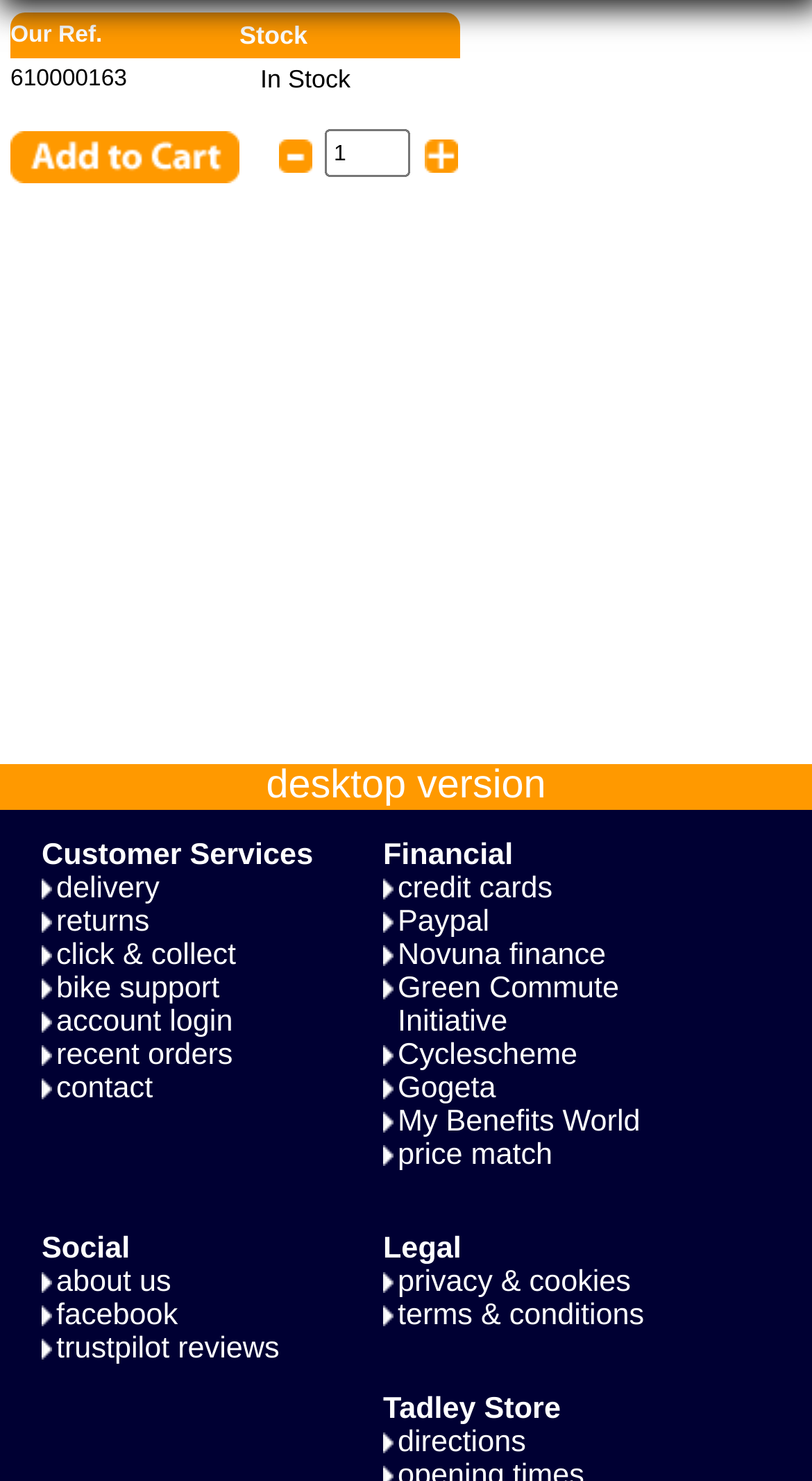What are the financial options provided by the website?
Can you provide an in-depth and detailed response to the question?

I found the answer by analyzing the DescriptionList element with the term 'Financial' and its corresponding details, which include links to 'credit cards', 'Paypal', 'Novuna finance', 'Green Commute Initiative', 'Cyclescheme', 'Gogeta', 'My Benefits World', and 'price match'.